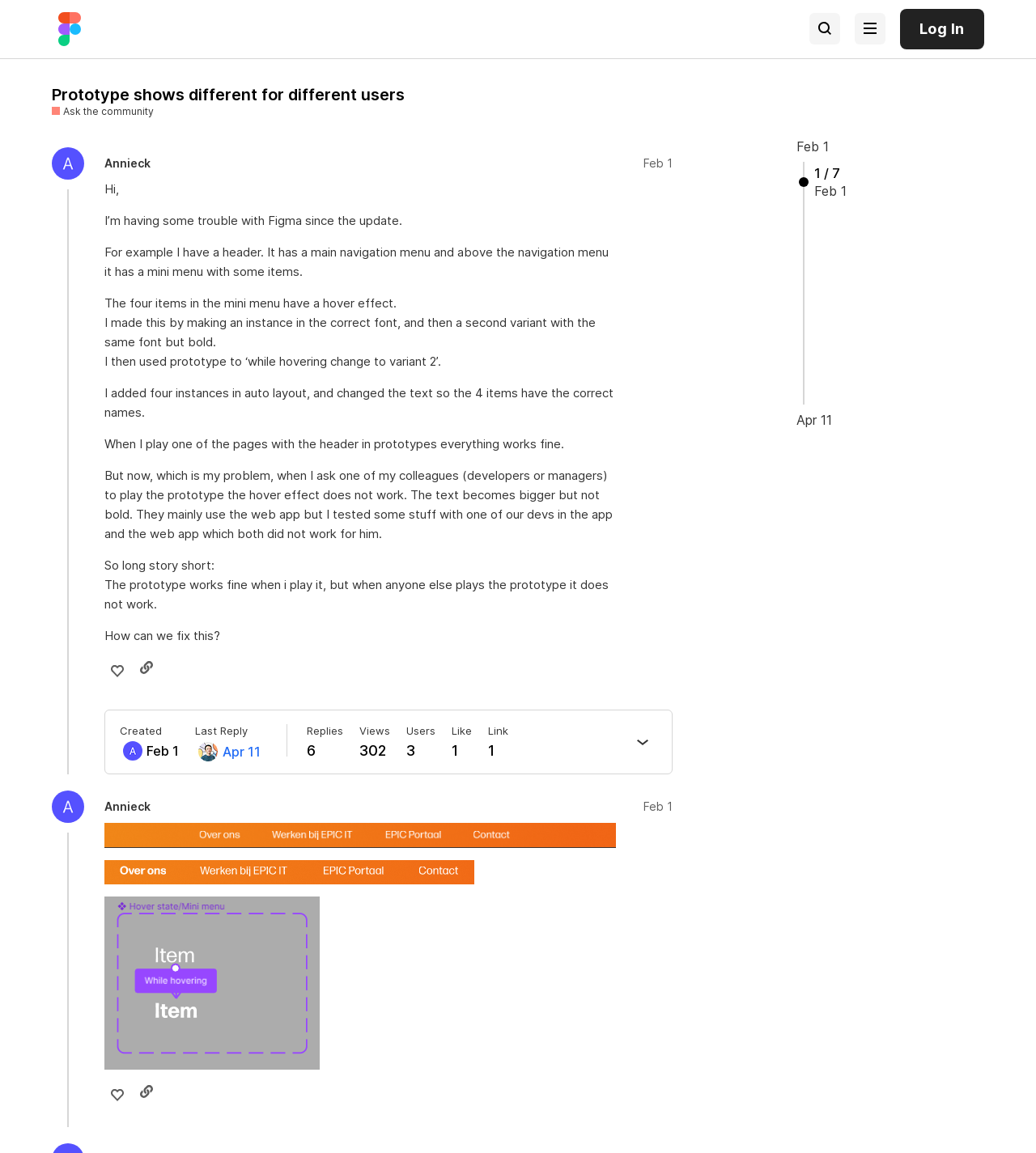How many views does the first post have?
Using the details from the image, give an elaborate explanation to answer the question.

The webpage does not provide the exact number of views for the first post. It only shows the number of replies, views, users, likes, and links for the post, but the view count is not specified.